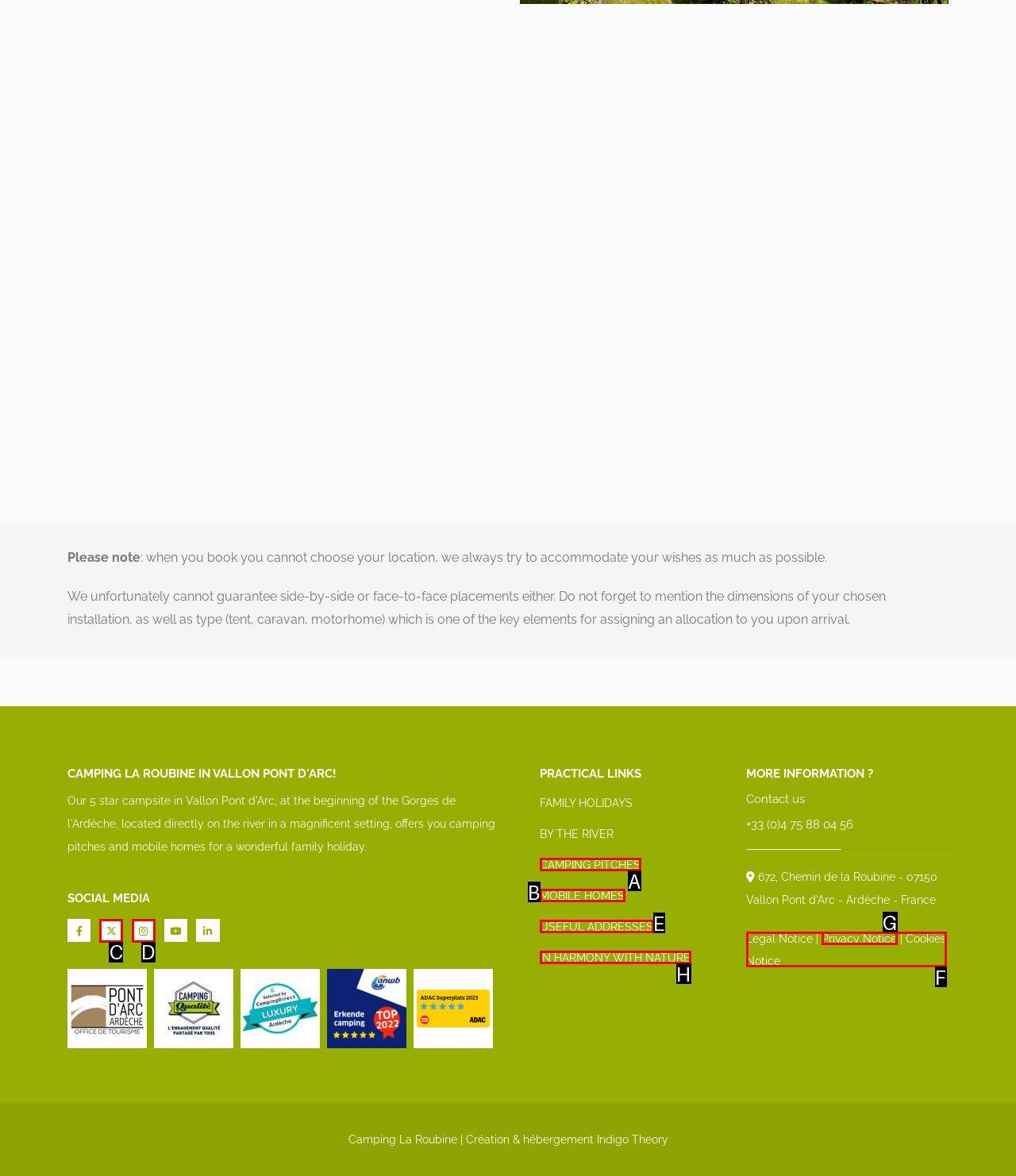From the choices given, find the HTML element that matches this description: IN HARMONY WITH NATURE. Answer with the letter of the selected option directly.

H